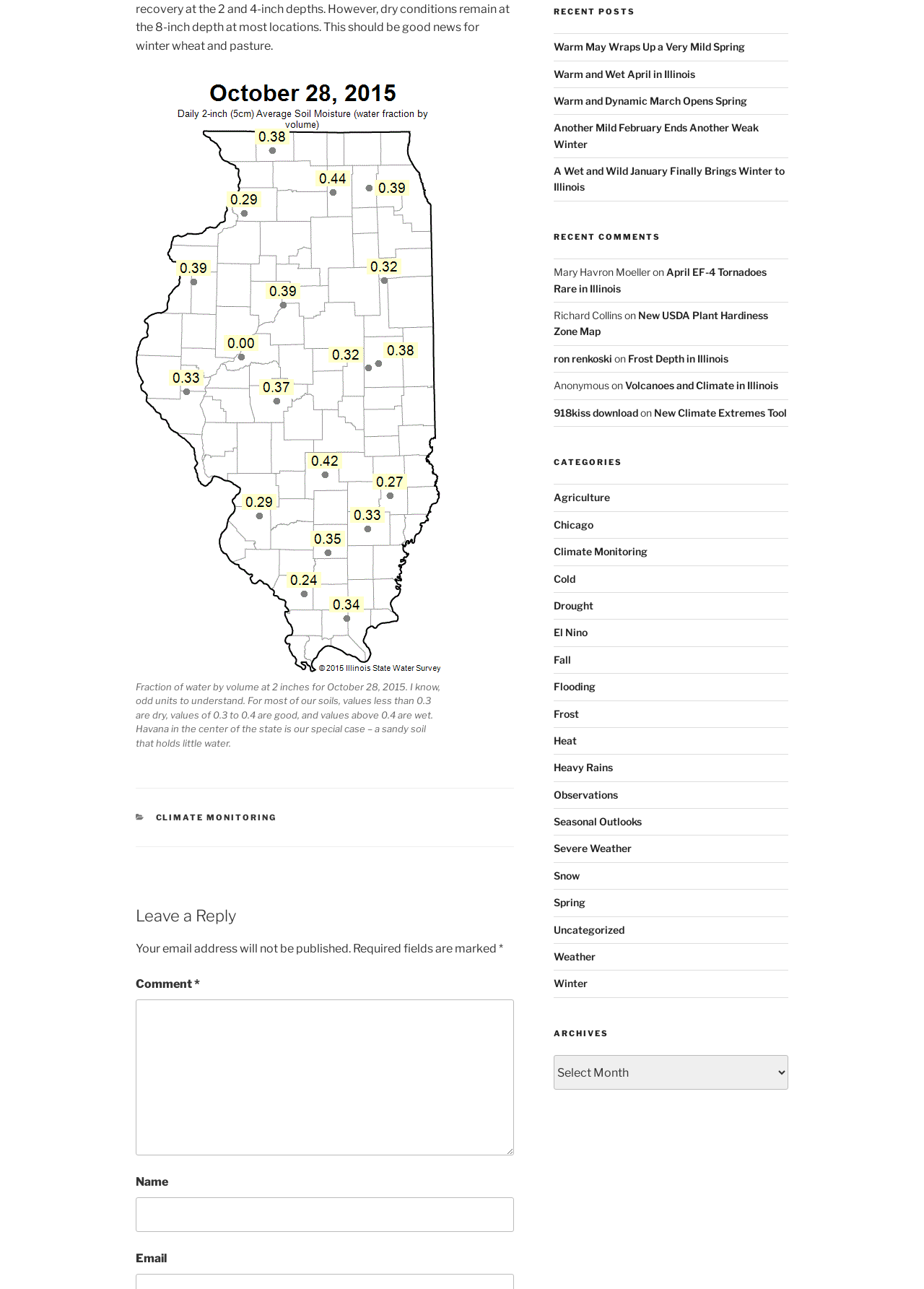Determine the bounding box coordinates of the UI element described by: "parent_node: Name name="author"".

[0.147, 0.929, 0.556, 0.956]